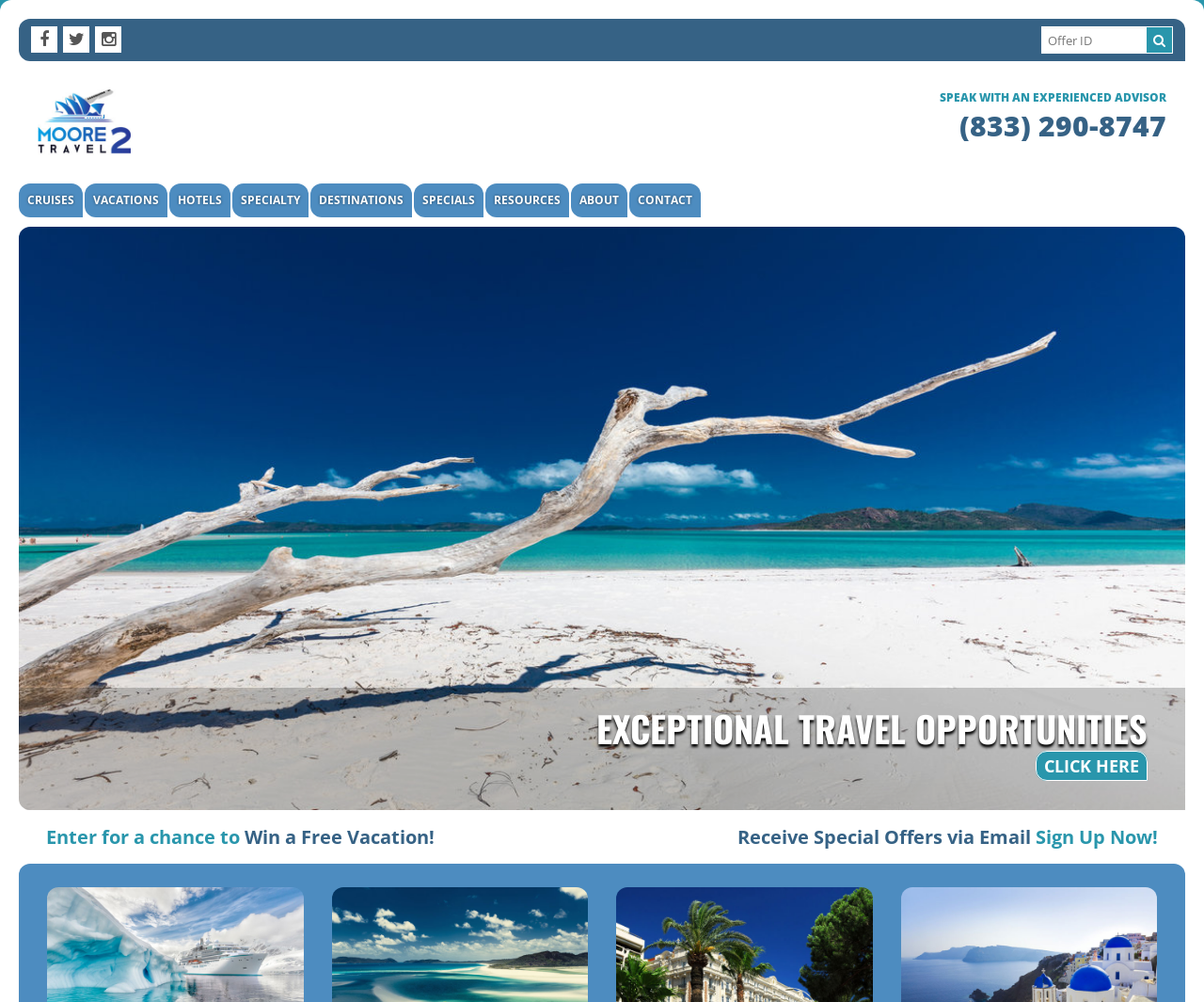Please answer the following question using a single word or phrase: 
What is the phone number to speak with an experienced advisor?

(833) 290-8747